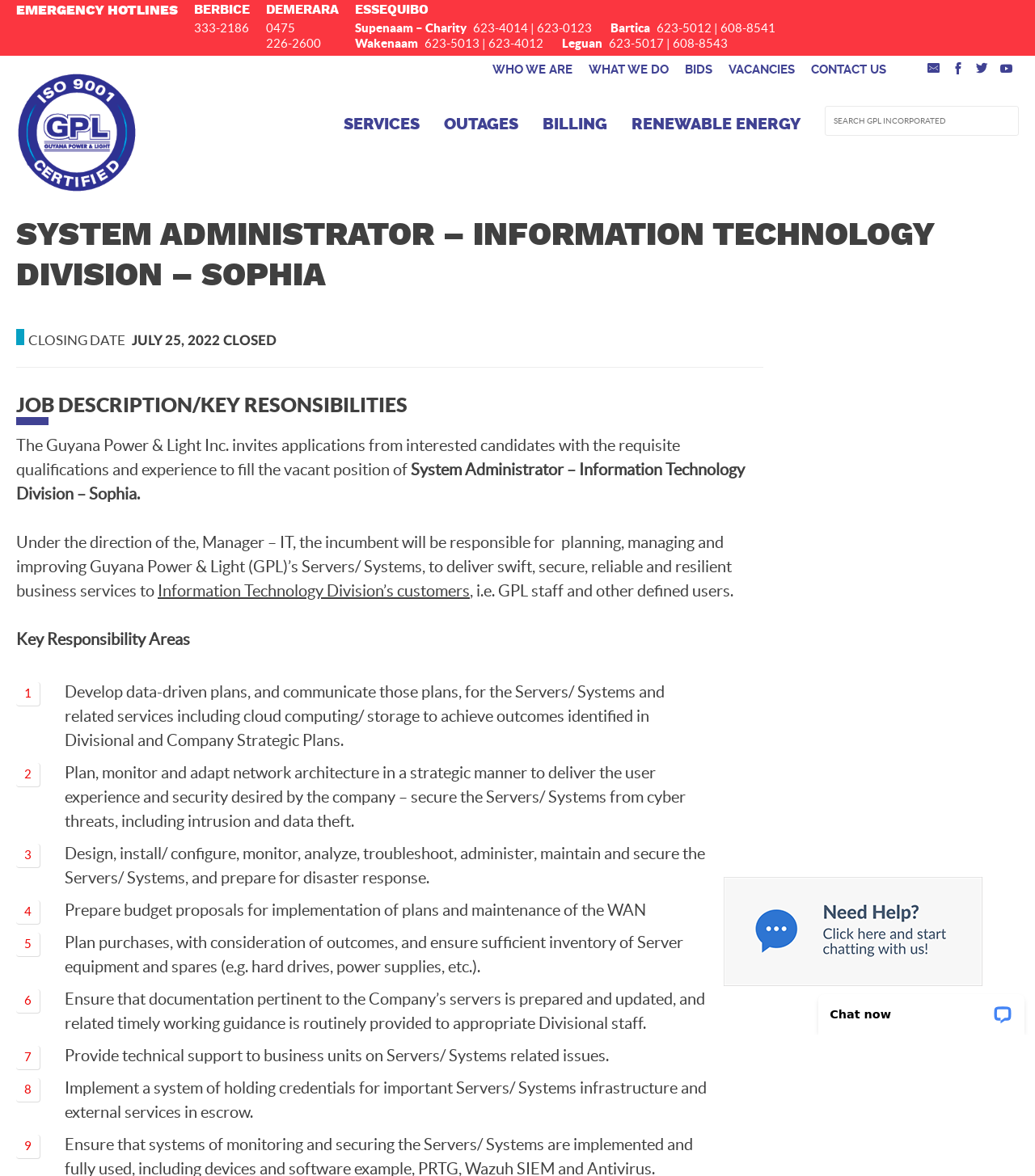Determine the coordinates of the bounding box for the clickable area needed to execute this instruction: "Submit a query".

[0.953, 0.09, 0.984, 0.11]